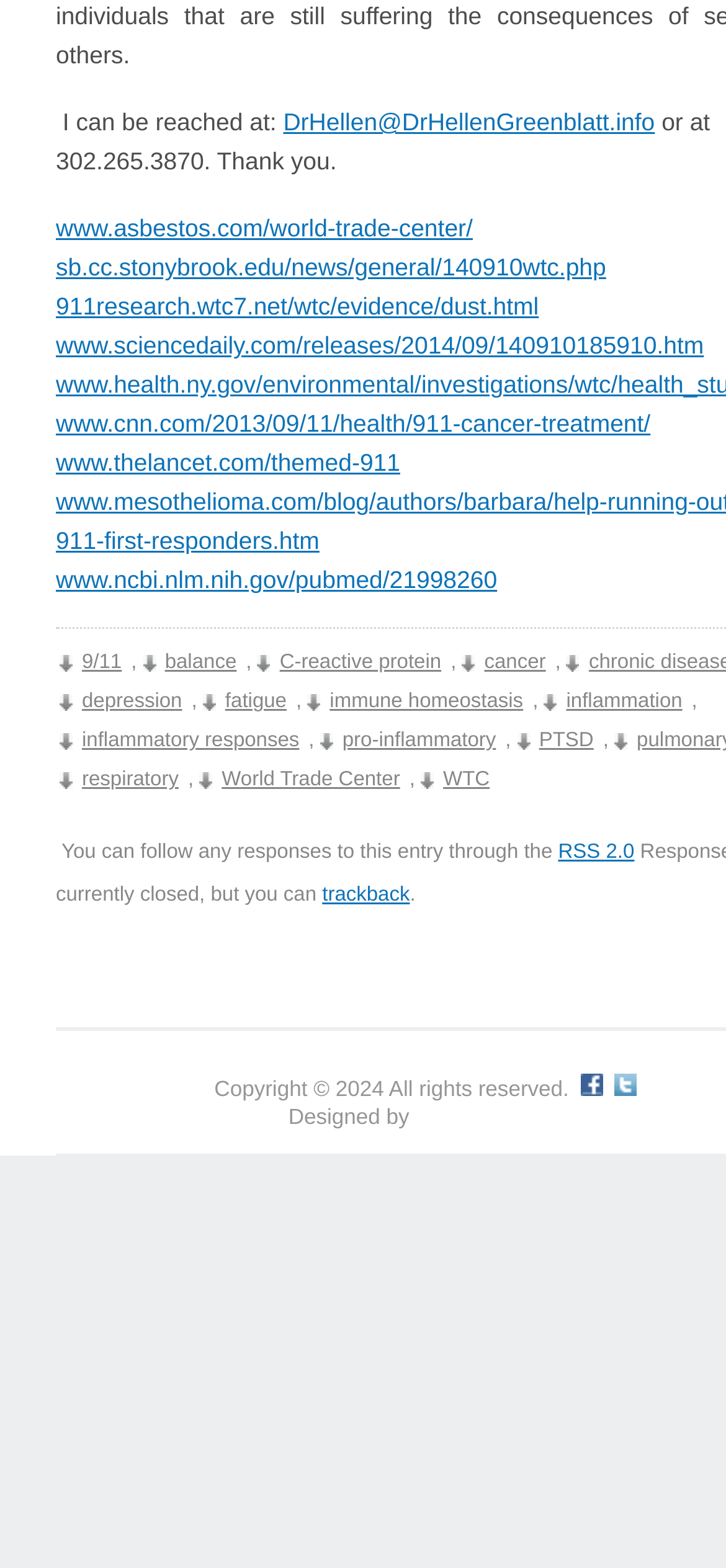What is the copyright year of the webpage?
Based on the visual, give a brief answer using one word or a short phrase.

2024